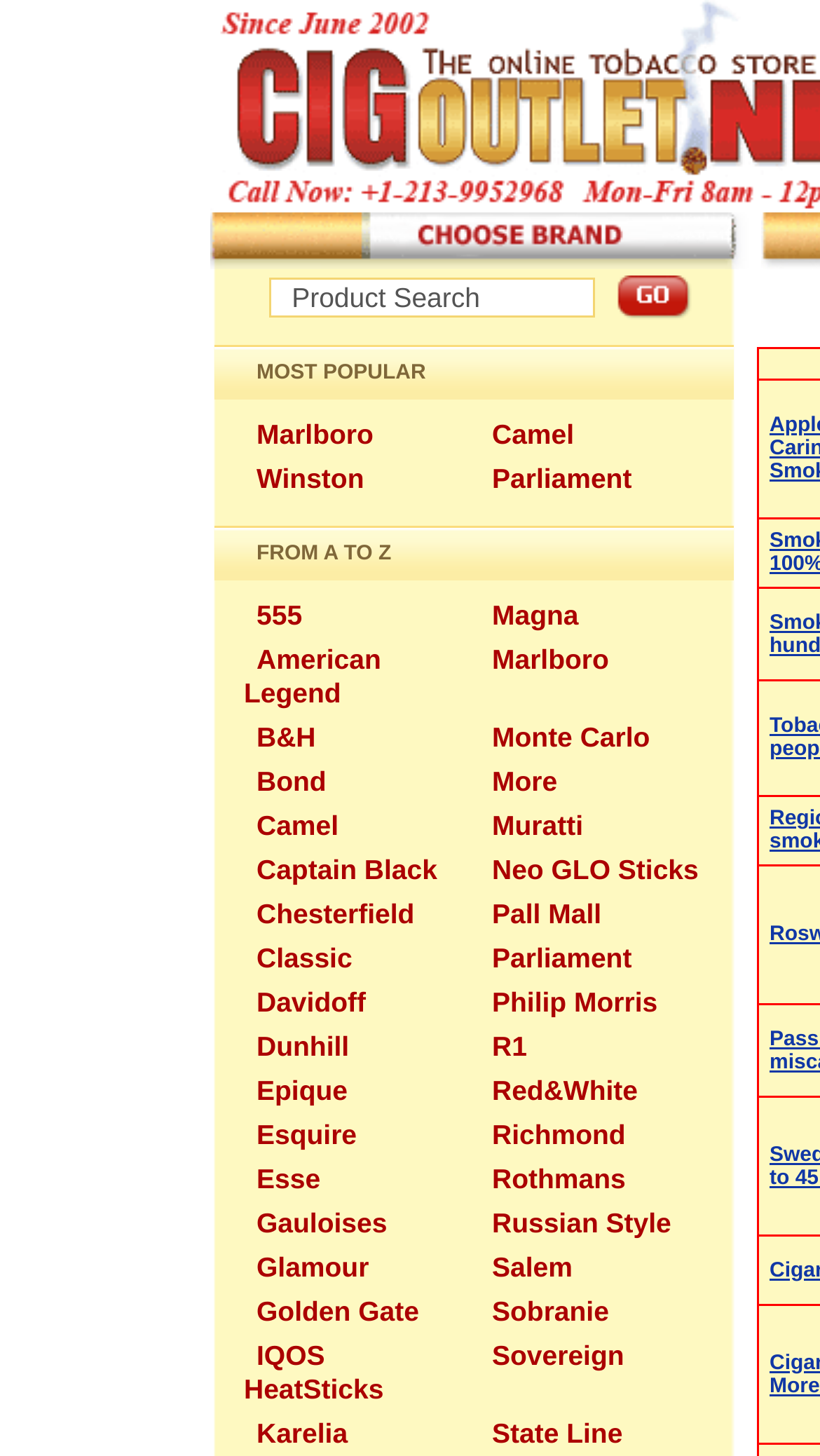Identify the bounding box coordinates of the region that should be clicked to execute the following instruction: "View Marlboro products".

[0.297, 0.283, 0.471, 0.313]